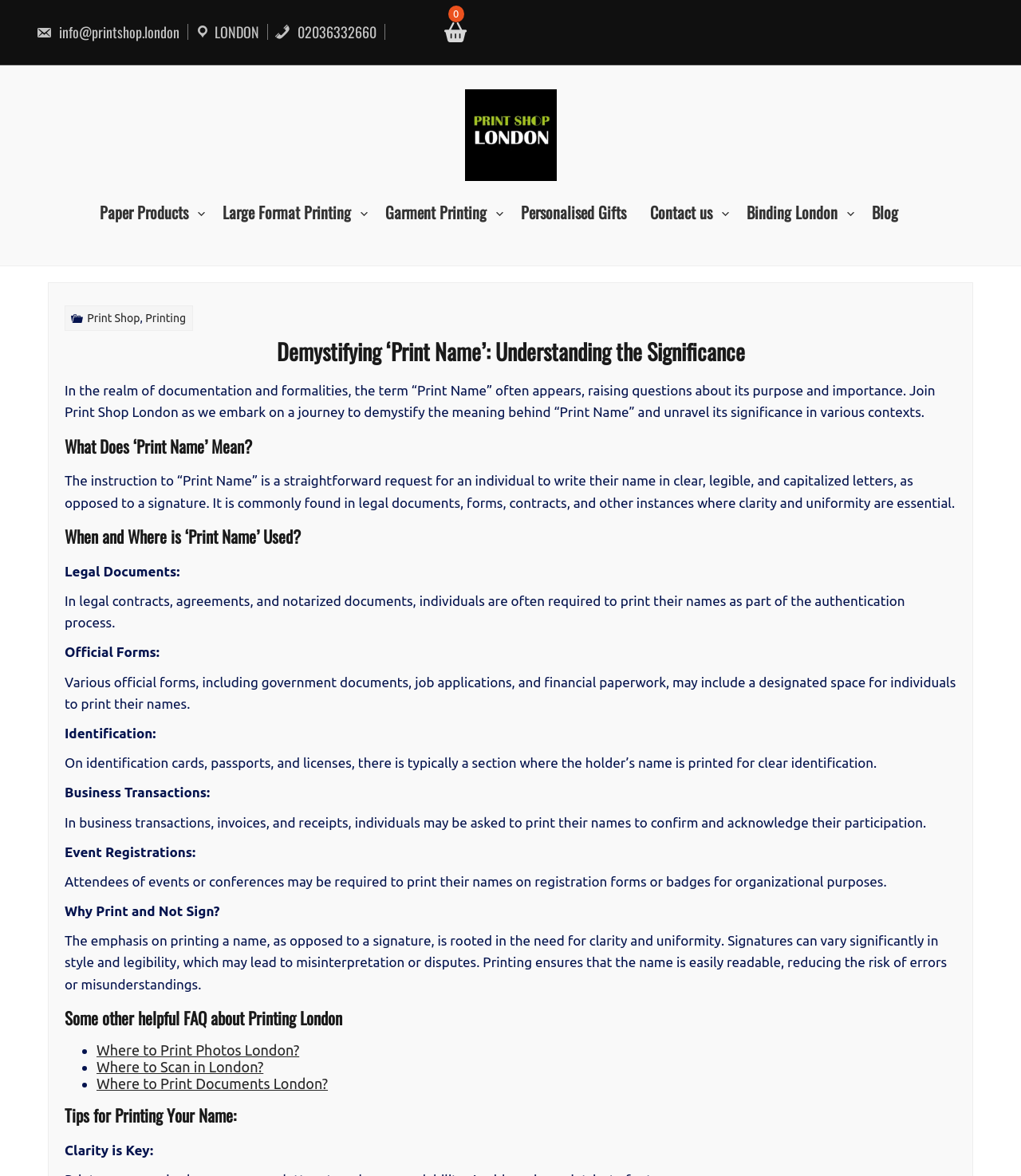Where is 'Print Name' commonly used?
Refer to the screenshot and deliver a thorough answer to the question presented.

The webpage mentions that 'Print Name' is commonly used in legal documents, forms, contracts, and other instances where clarity and uniformity are essential. It also provides specific examples such as identification cards, passports, and licenses, as well as business transactions and event registrations.